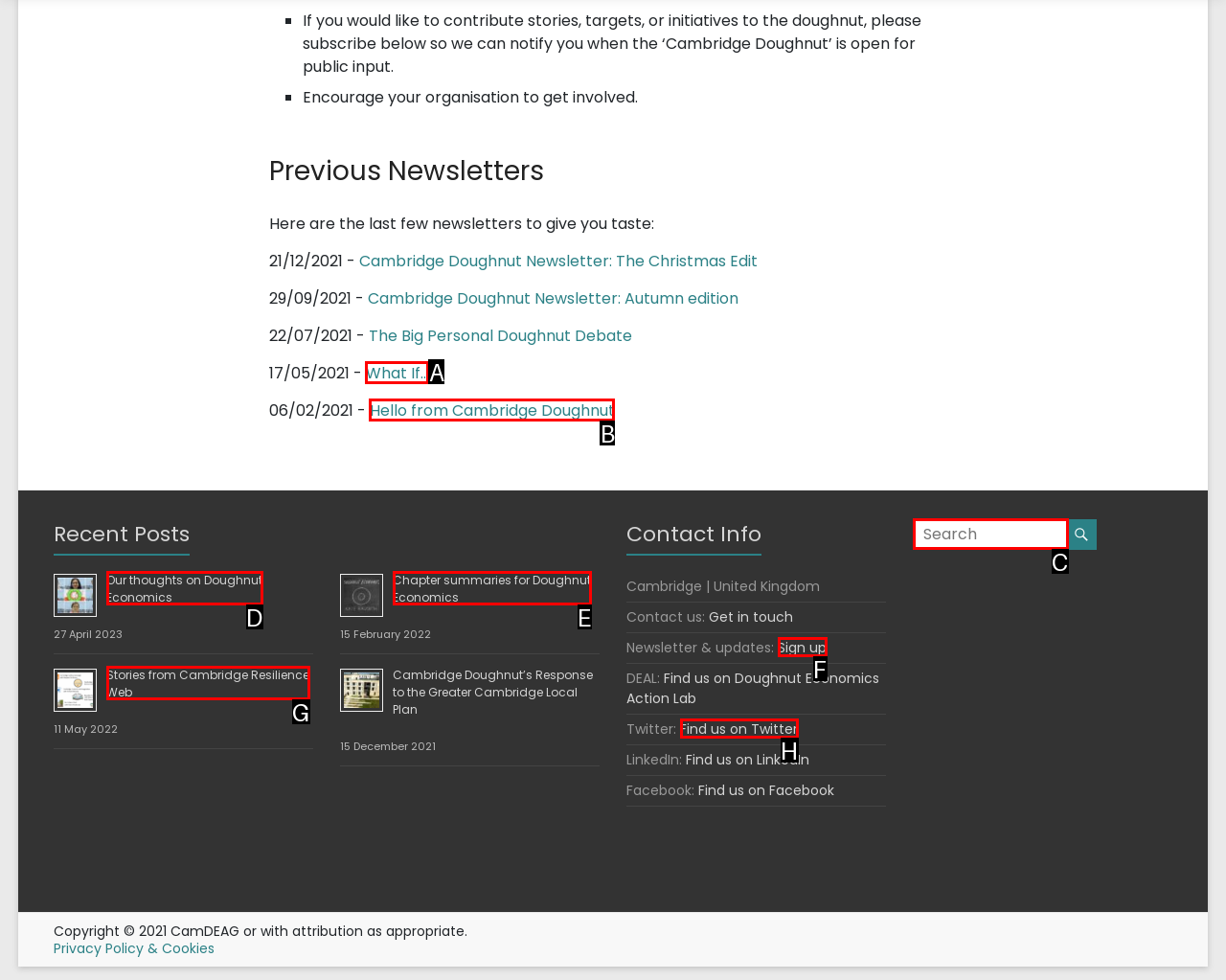Identify the bounding box that corresponds to: What If...
Respond with the letter of the correct option from the provided choices.

A